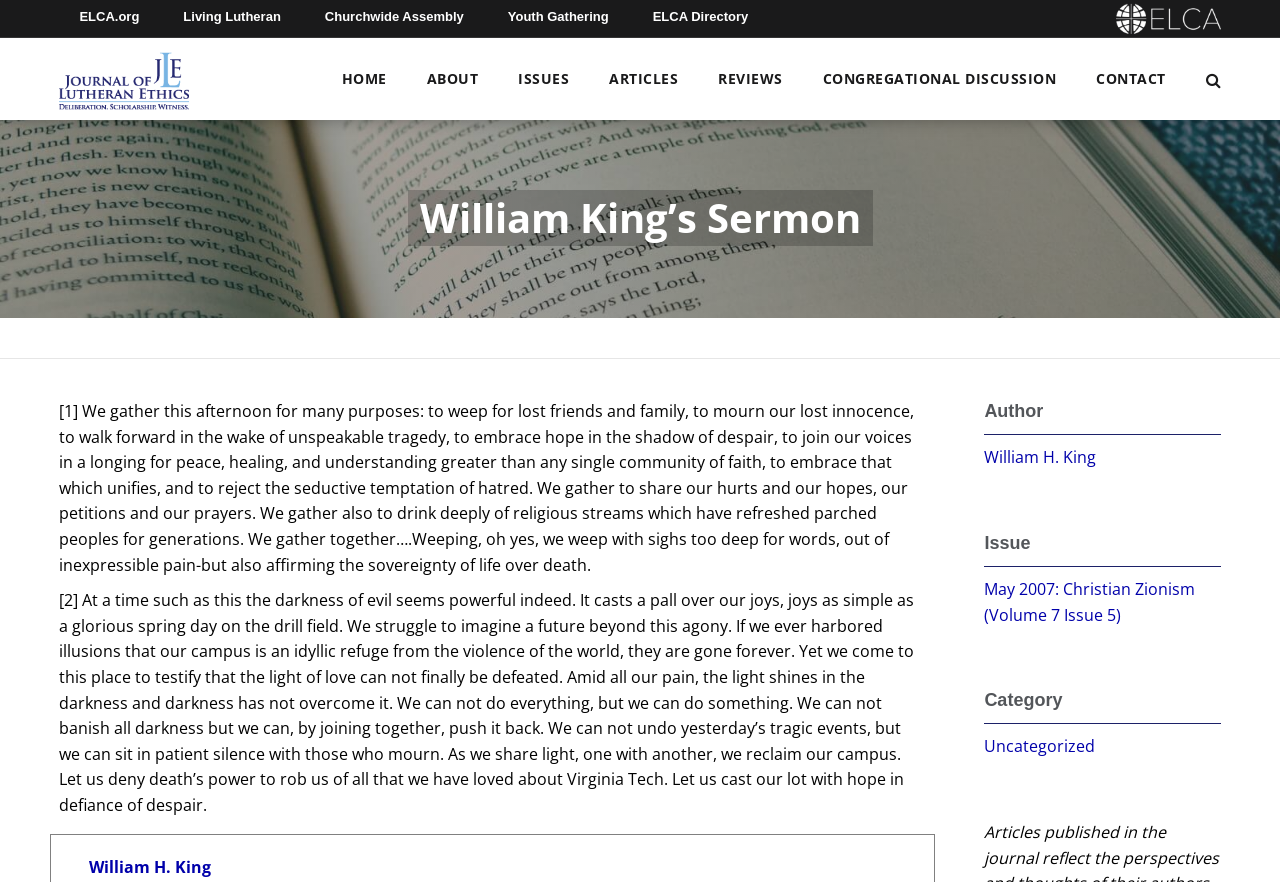Find the bounding box coordinates for the element that must be clicked to complete the instruction: "View the May 2007 issue". The coordinates should be four float numbers between 0 and 1, indicated as [left, top, right, bottom].

[0.769, 0.655, 0.934, 0.709]